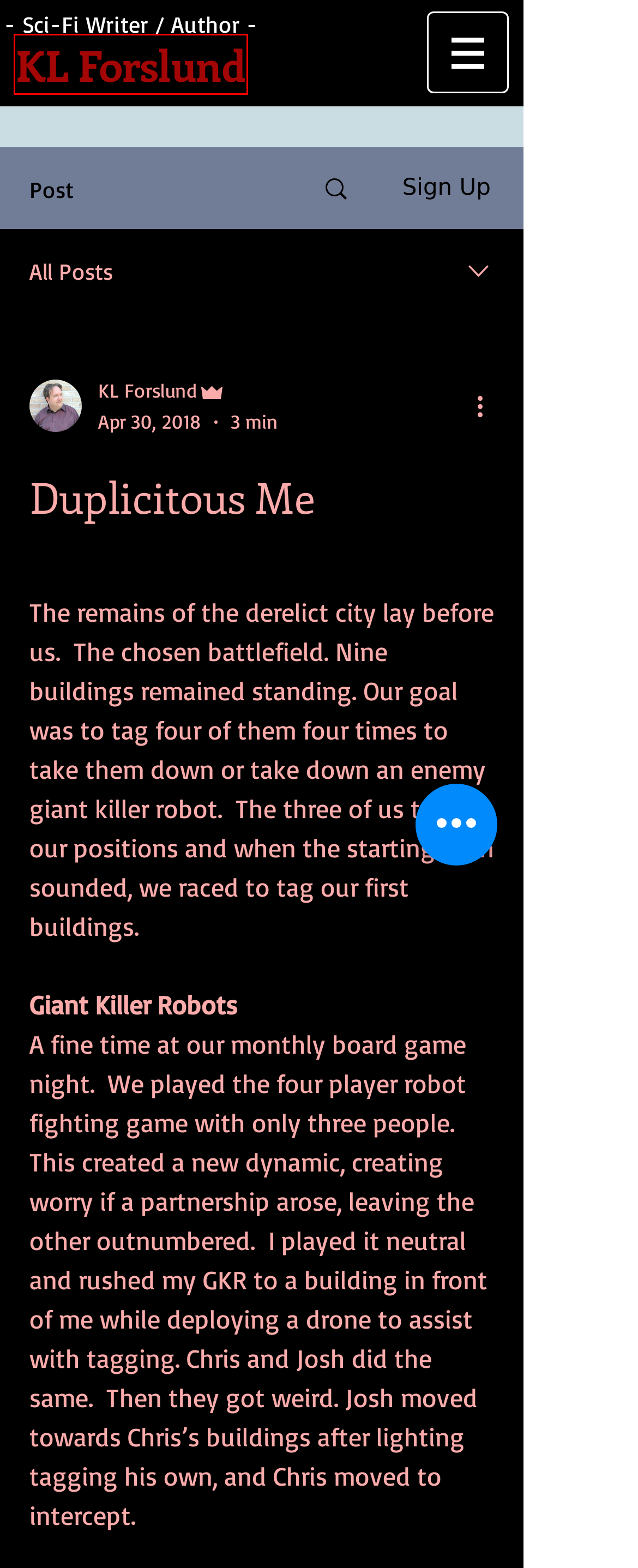Review the webpage screenshot and focus on the UI element within the red bounding box. Select the best-matching webpage description for the new webpage that follows after clicking the highlighted element. Here are the candidates:
A. #GiantKillerRobots
B. The Stones
C. Reviews
D. TrueStory
E. Blog | KL Forslund
F. Got Shot Today
G. Author | KL Forslund
H. Frigid In Texas

G